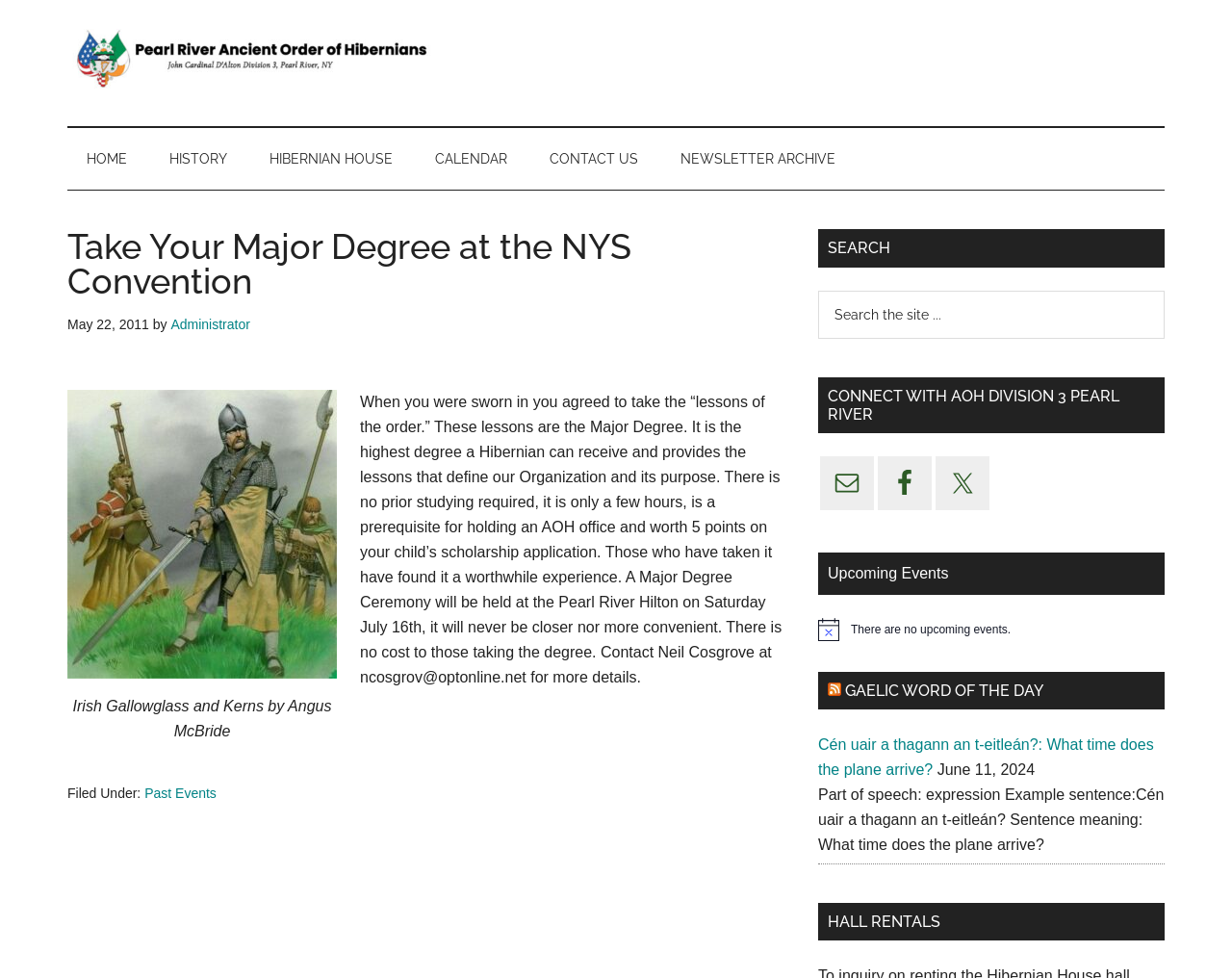What is the Gaelic Word of the Day?
Please respond to the question with as much detail as possible.

I found the answer by looking at the section on the webpage labeled 'RSS GAELIC WORD OF THE DAY', which displays the Gaelic Word of the Day as 'Cén uair a thagann an t-eitleán?'.